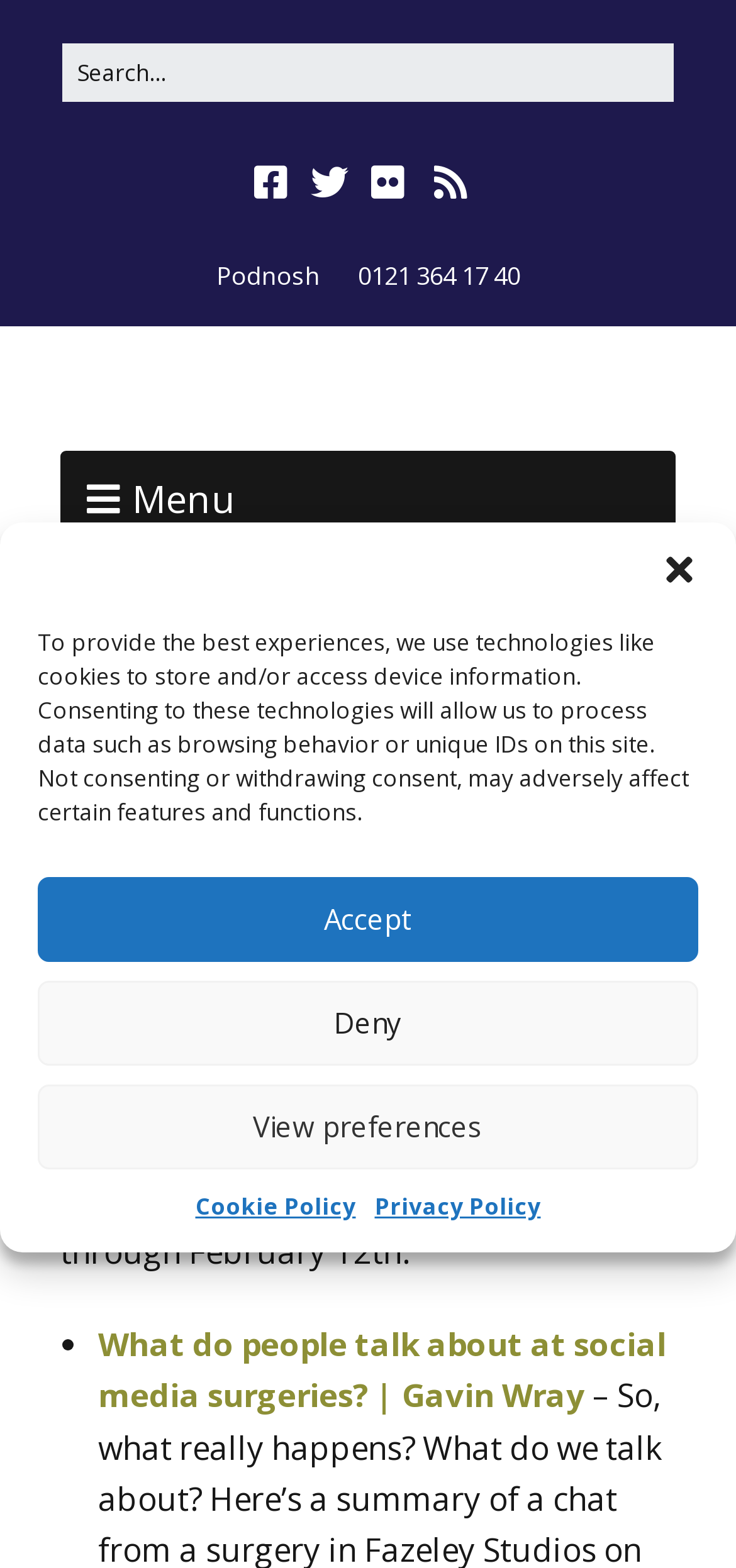Please specify the bounding box coordinates of the clickable section necessary to execute the following command: "Search for something".

[0.082, 0.026, 0.918, 0.066]